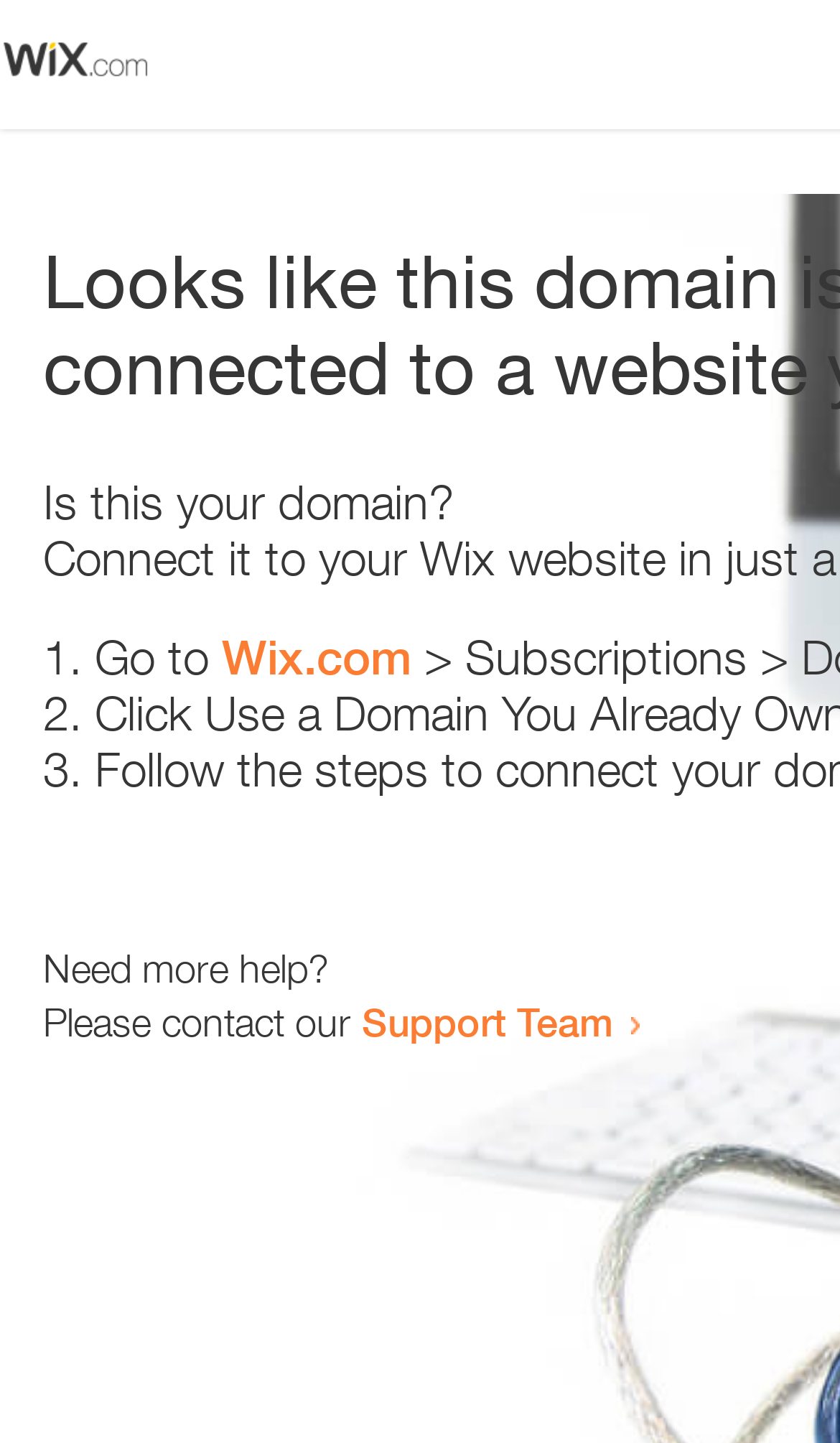Please provide a comprehensive answer to the question below using the information from the image: How many steps are provided to resolve the issue?

The question is asking about the number of steps provided to resolve the issue. Based on the ListMarker elements '1.', '2.', and '3.', it can be inferred that there are three steps provided.